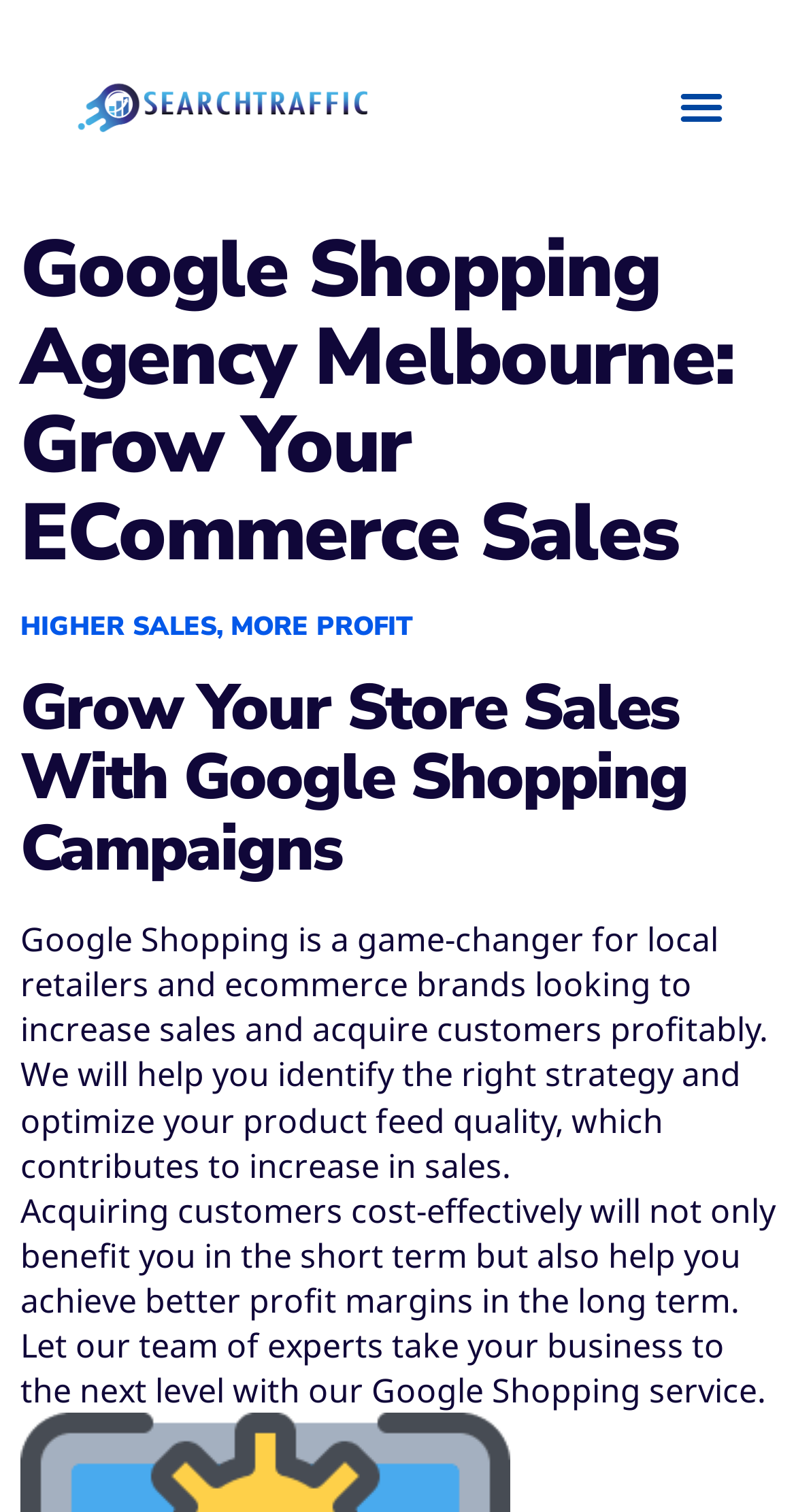Extract the main heading from the webpage content.

Google Shopping Agency Melbourne: Grow Your ECommerce Sales